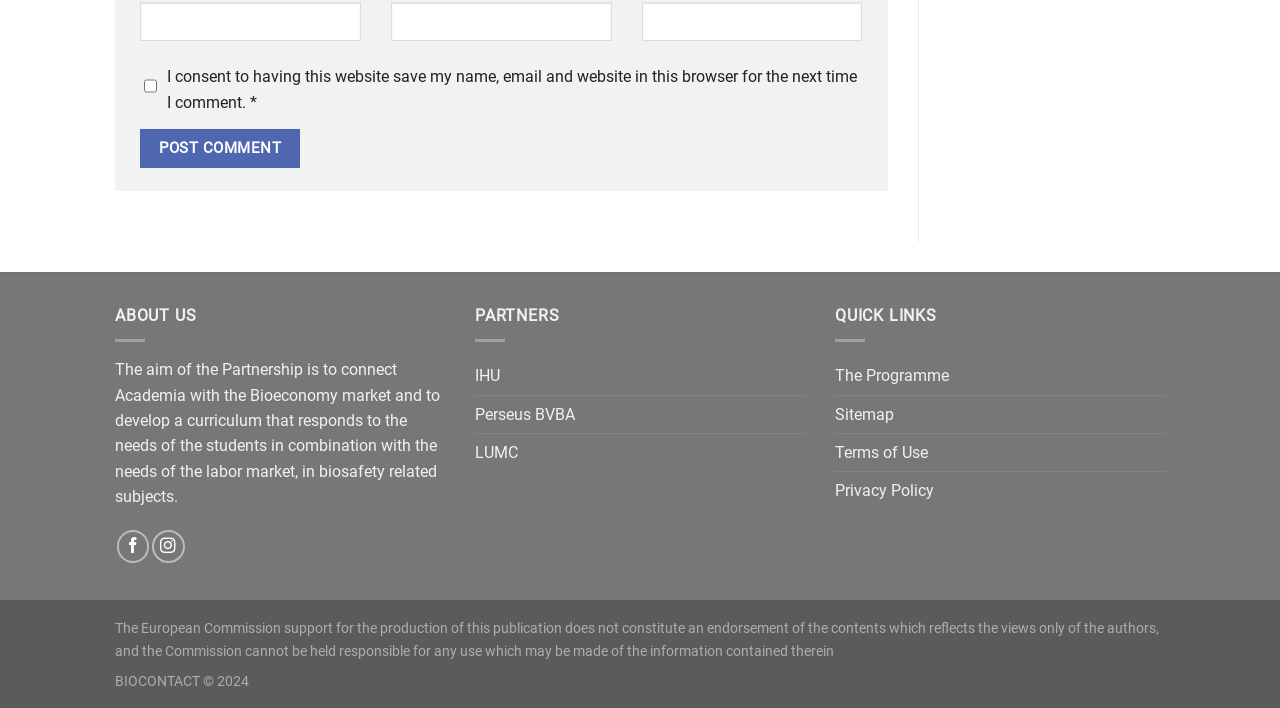Answer the question below with a single word or a brief phrase: 
What is the copyright year of BIOCONTACT?

2024